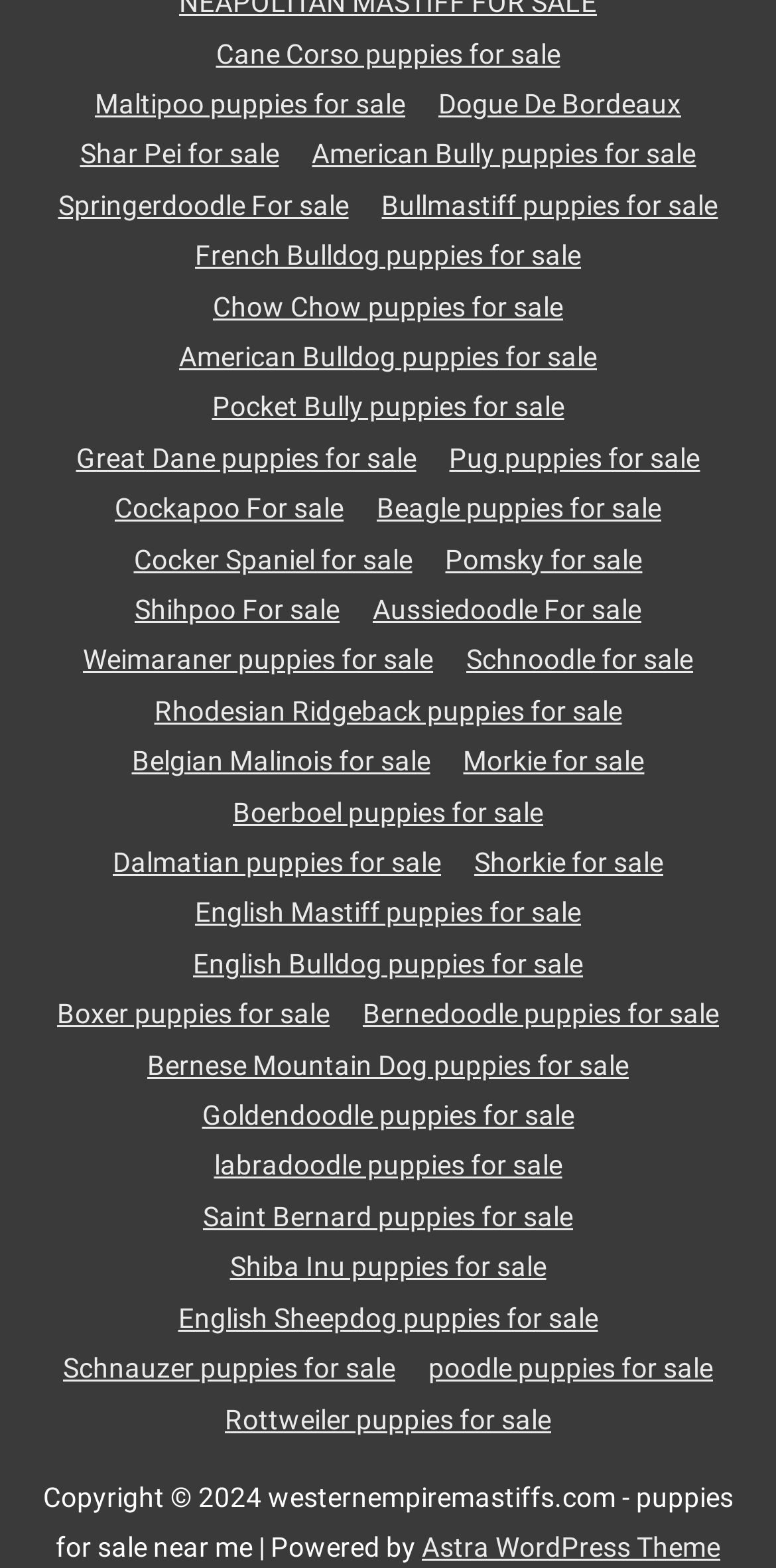What is the name of the website?
Using the image, elaborate on the answer with as much detail as possible.

I found the website's name in the StaticText element with the text 'westernempiremastiffs.com - puppies for sale near me'.